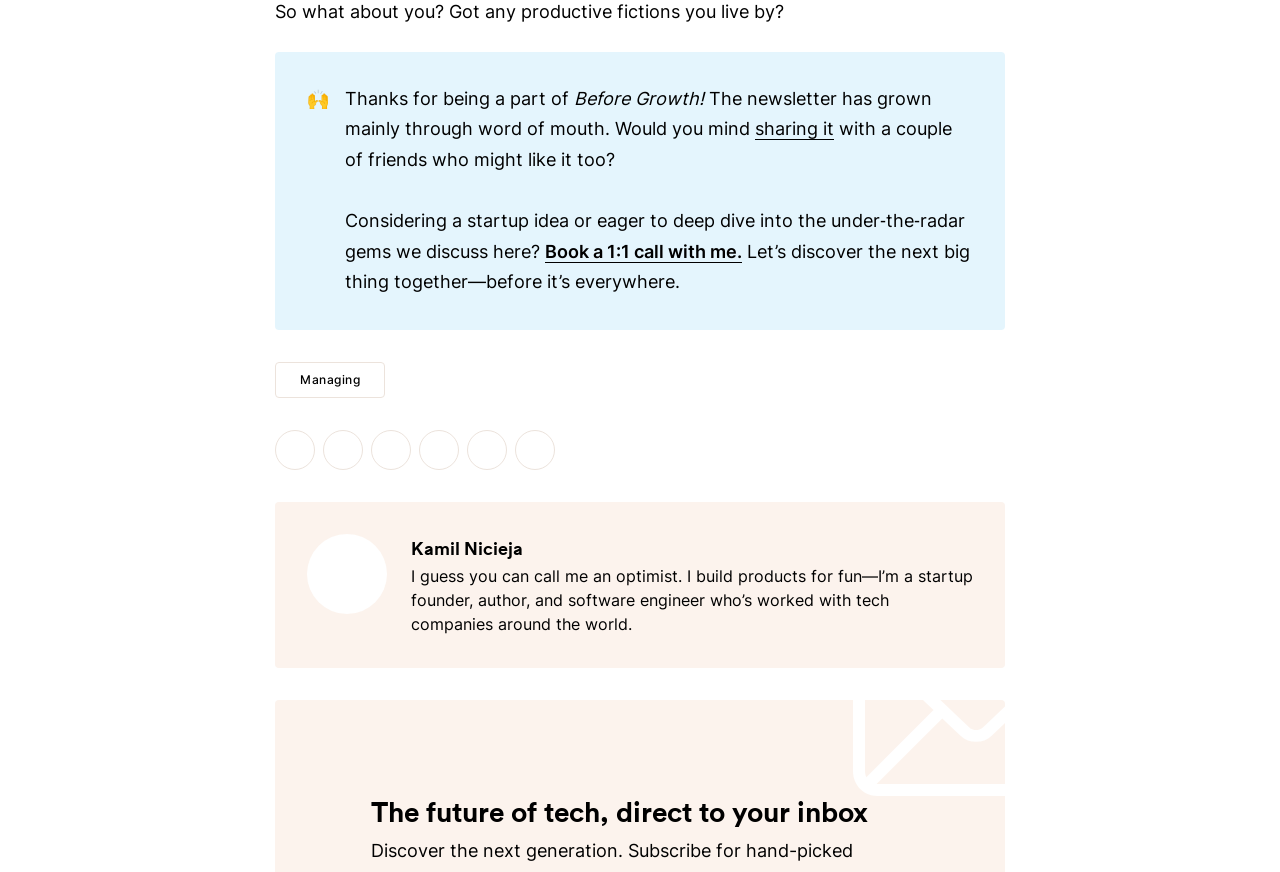How many social media sharing options are available?
Answer the question with a thorough and detailed explanation.

I counted the number of social media sharing options by looking at the links provided, which are 'Share on Twitter', 'Share on Facebook', 'Share on LinkedIn', 'Share on Pinterest', and 'Share via Email'.